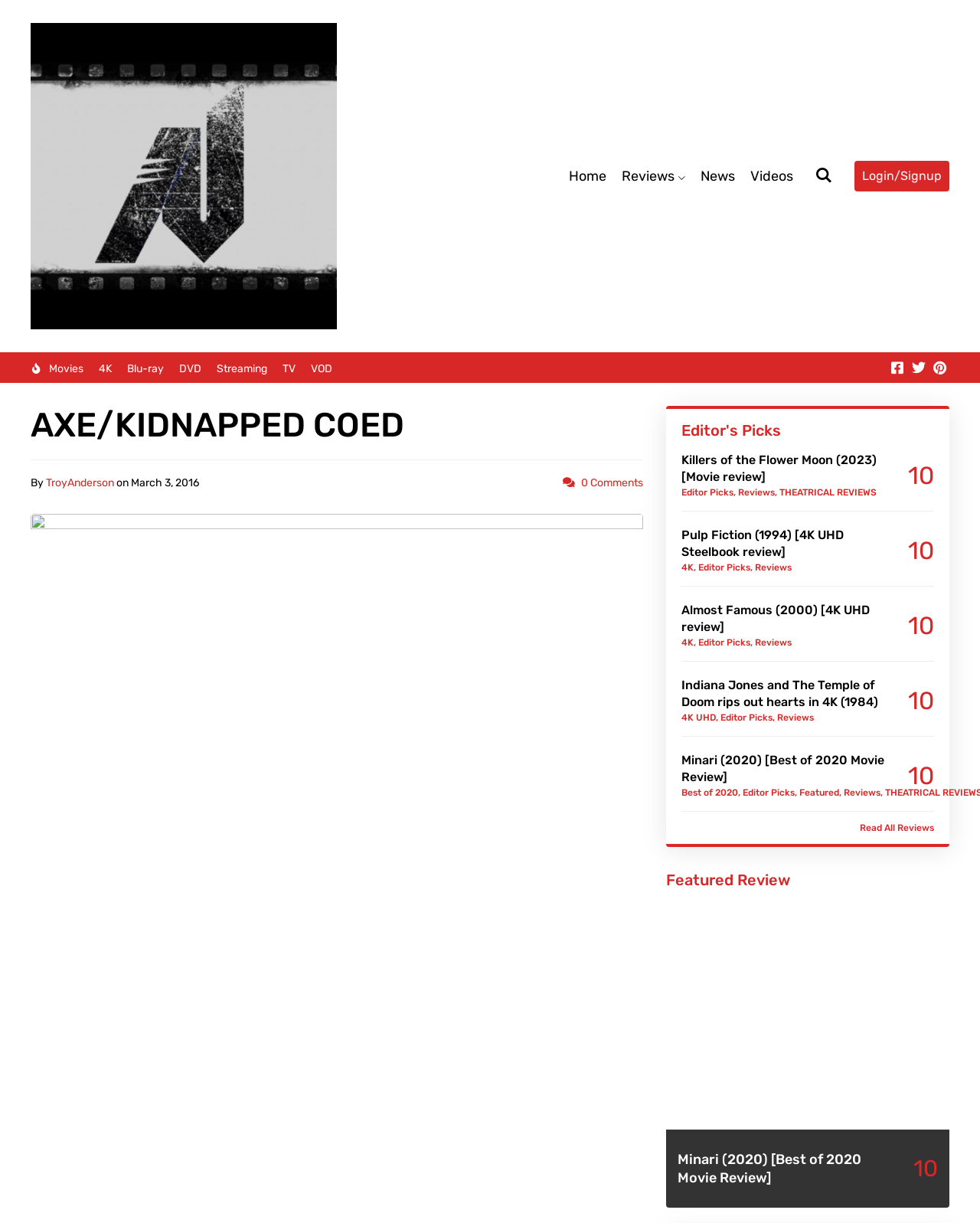Please mark the bounding box coordinates of the area that should be clicked to carry out the instruction: "Read reviews by TroyAnderson".

[0.047, 0.389, 0.116, 0.4]